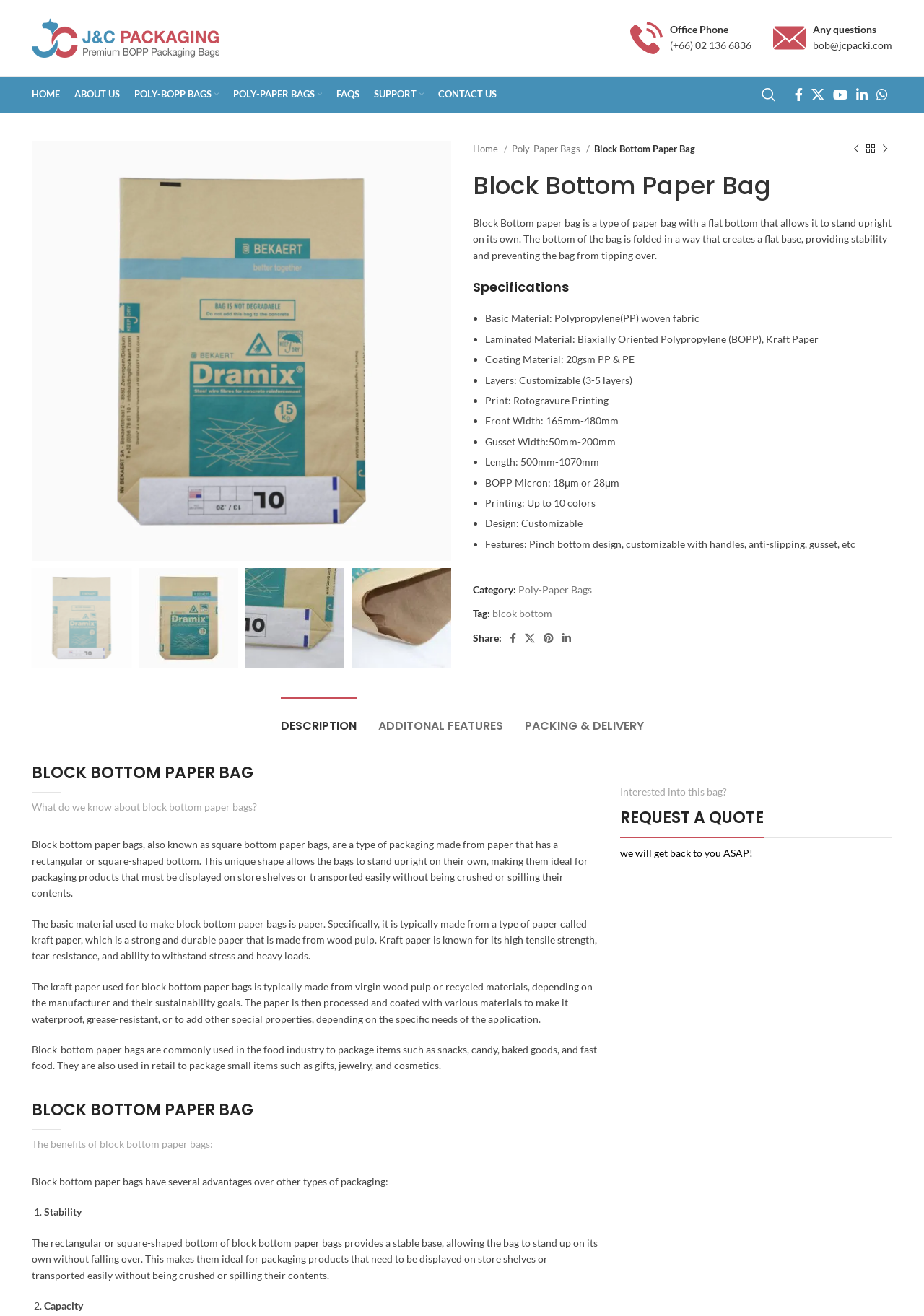What is the type of paper bag described on this page?
Examine the image and give a concise answer in one word or a short phrase.

Block Bottom paper bag